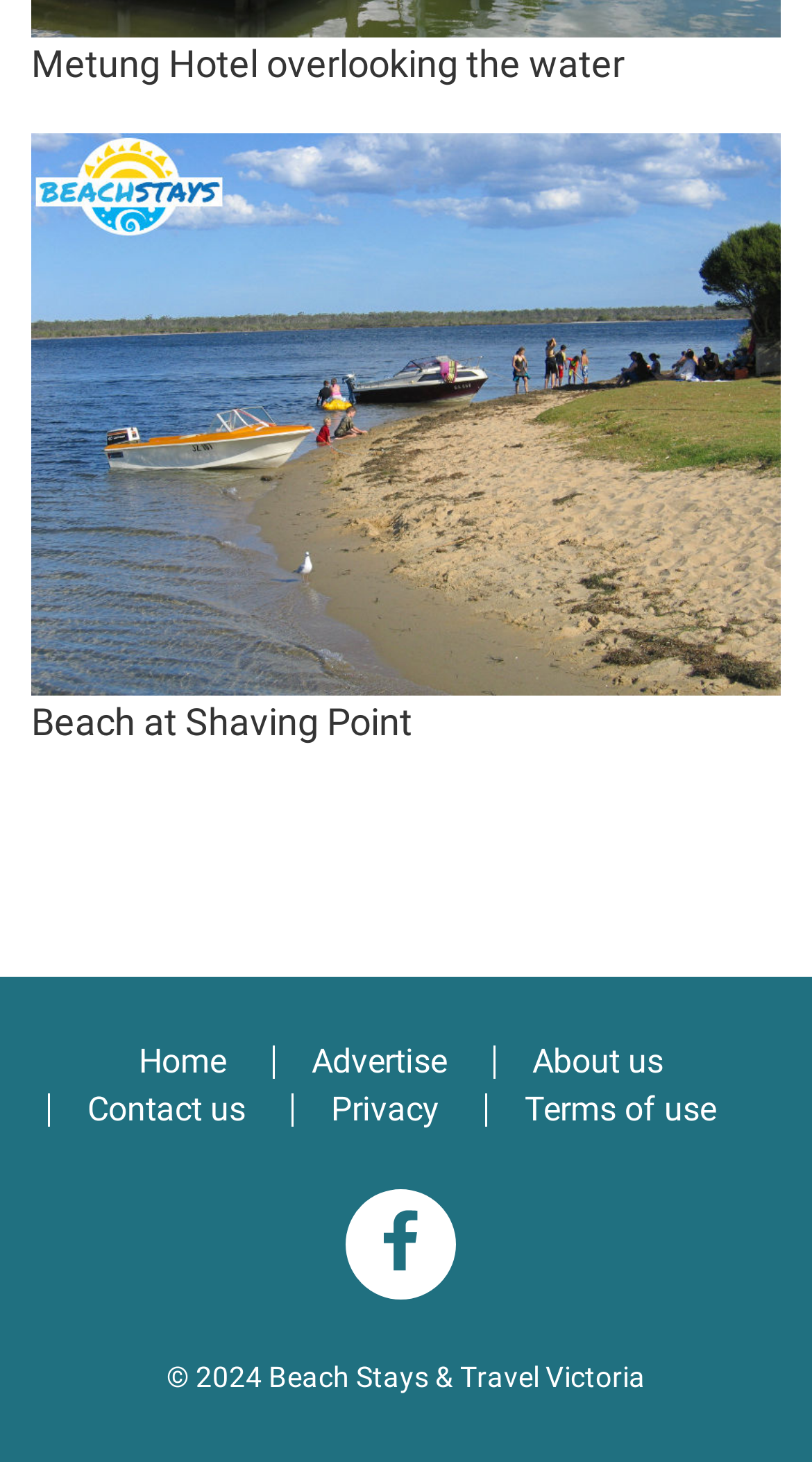Based on the element description, predict the bounding box coordinates (top-left x, top-left y, bottom-right x, bottom-right y) for the UI element in the screenshot: Contact us

[0.108, 0.745, 0.303, 0.772]